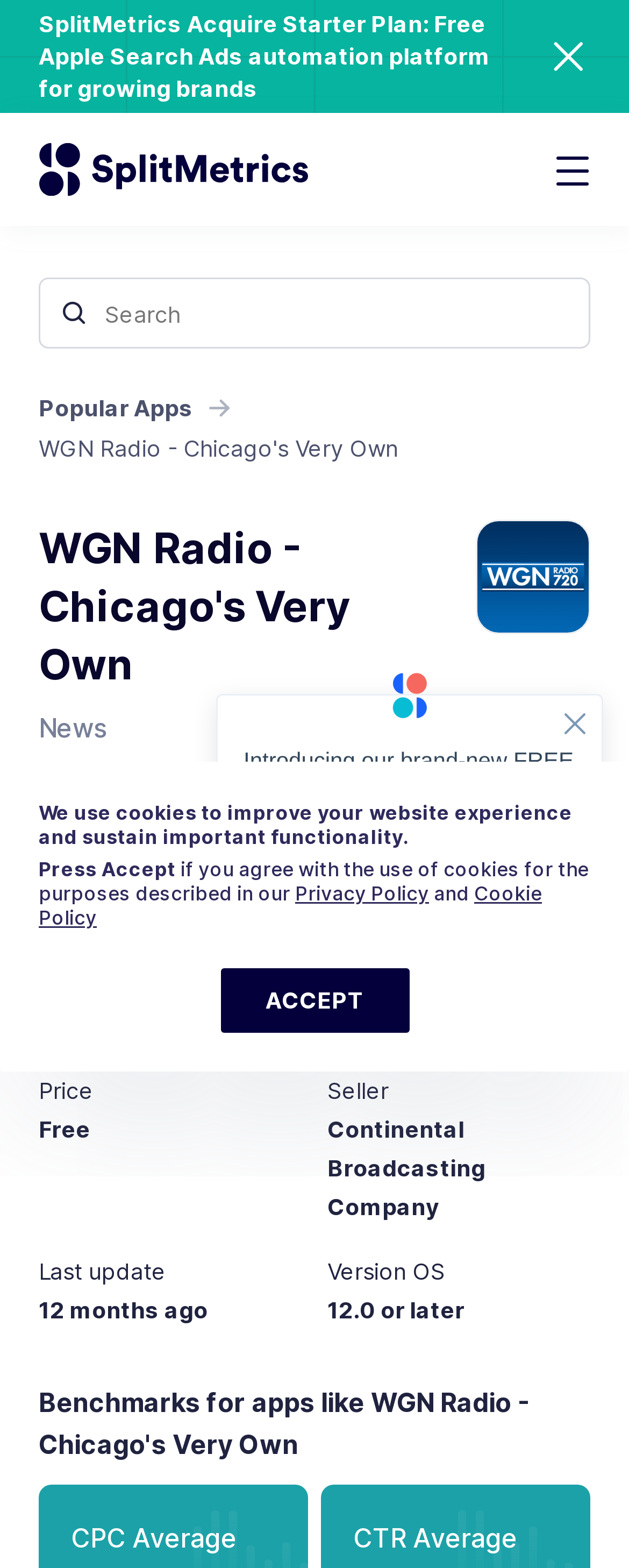Illustrate the webpage thoroughly, mentioning all important details.

The webpage is about WGN Radio - Chicago's Very Own iOS App, providing statistics and benchmarks. At the top, there is a navigation menu toggle button on the right and a search bar on the left. Below the search bar, there is a link to "Popular Apps" and a heading that displays the app's name. 

On the left side, there are several sections displaying the app's information, including rating, size, age rating, current version, price, seller, last update, and version OS. Each section has a label and a corresponding value. 

On the right side of these sections, there is a link to view the app in the App Store. Below these sections, there is a heading that says "Benchmarks for apps like WGN Radio - Chicago's Very Own". 

At the bottom of the page, there is a notice about the use of cookies, with a link to the Privacy Policy and Cookie Policy. There is also an "ACCEPT" button to agree with the use of cookies. 

On the right side of the page, there is a chat widget that takes up a significant portion of the screen. There is also a popup dialog with a call-to-action (CTA) button. At the top-right corner, there is a "Close" button and a link to SplitMetrics with its logo.